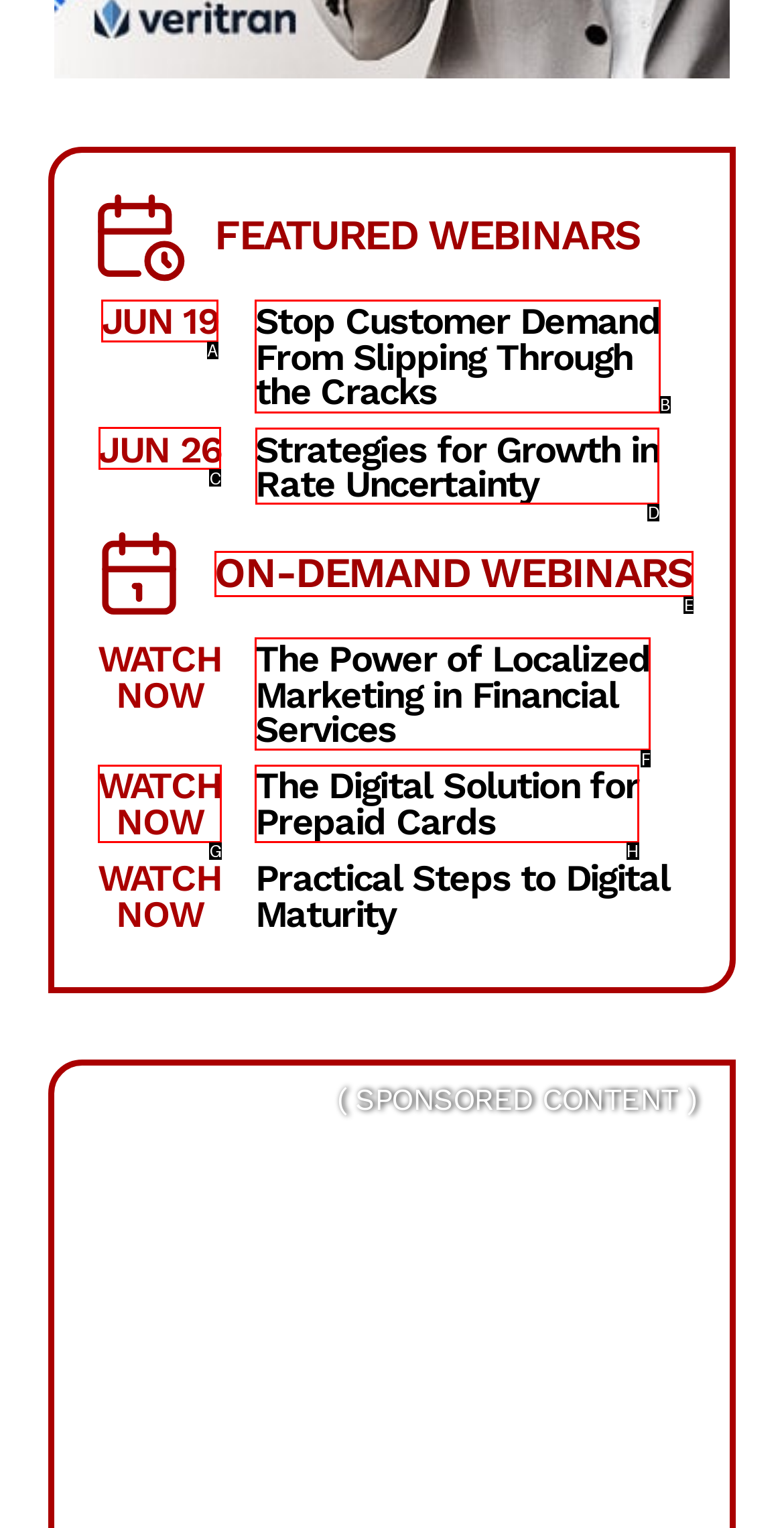Based on the choices marked in the screenshot, which letter represents the correct UI element to perform the task: Open menu?

None